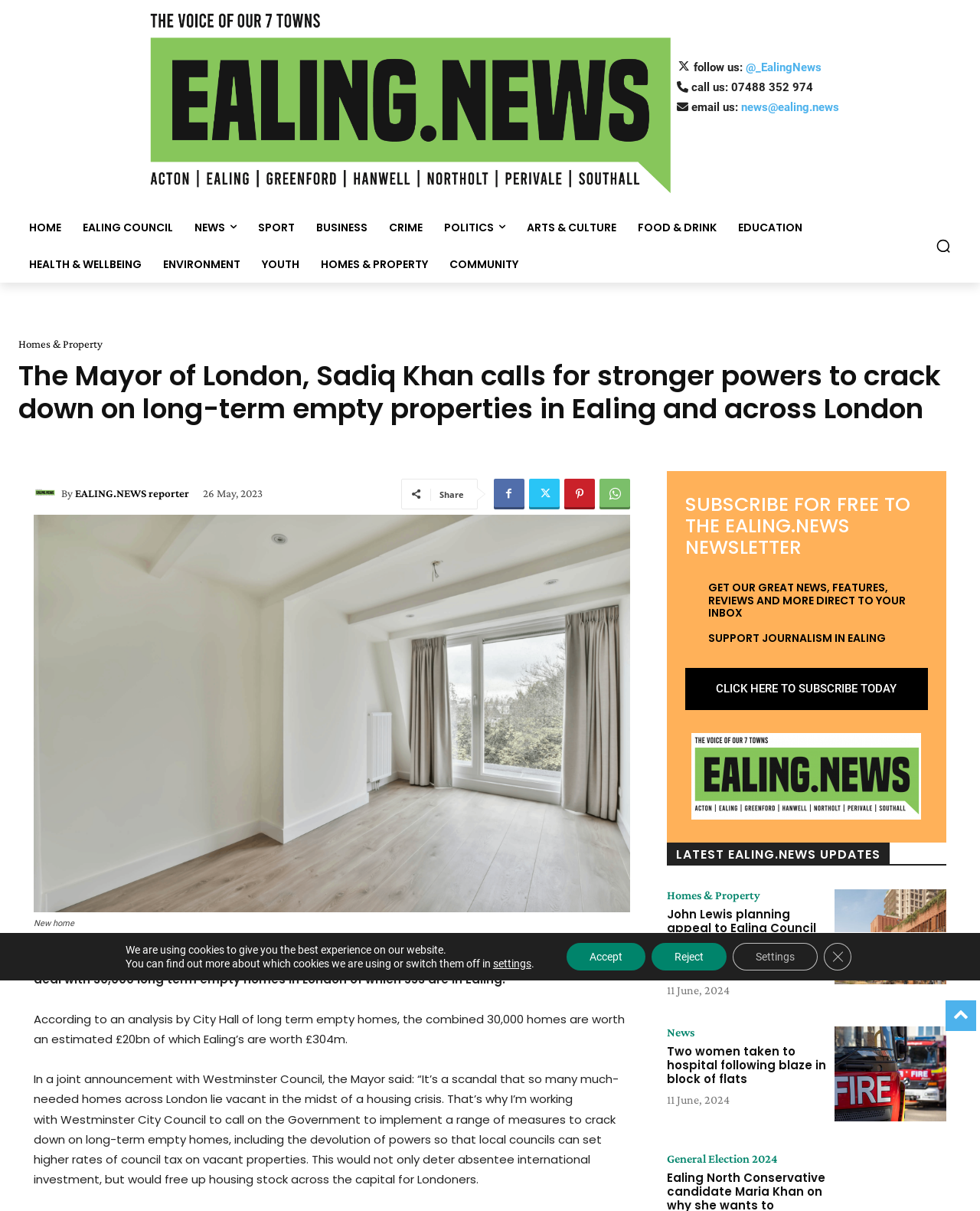What is the estimated worth of long-term empty homes in London?
Relying on the image, give a concise answer in one word or a brief phrase.

£20bn